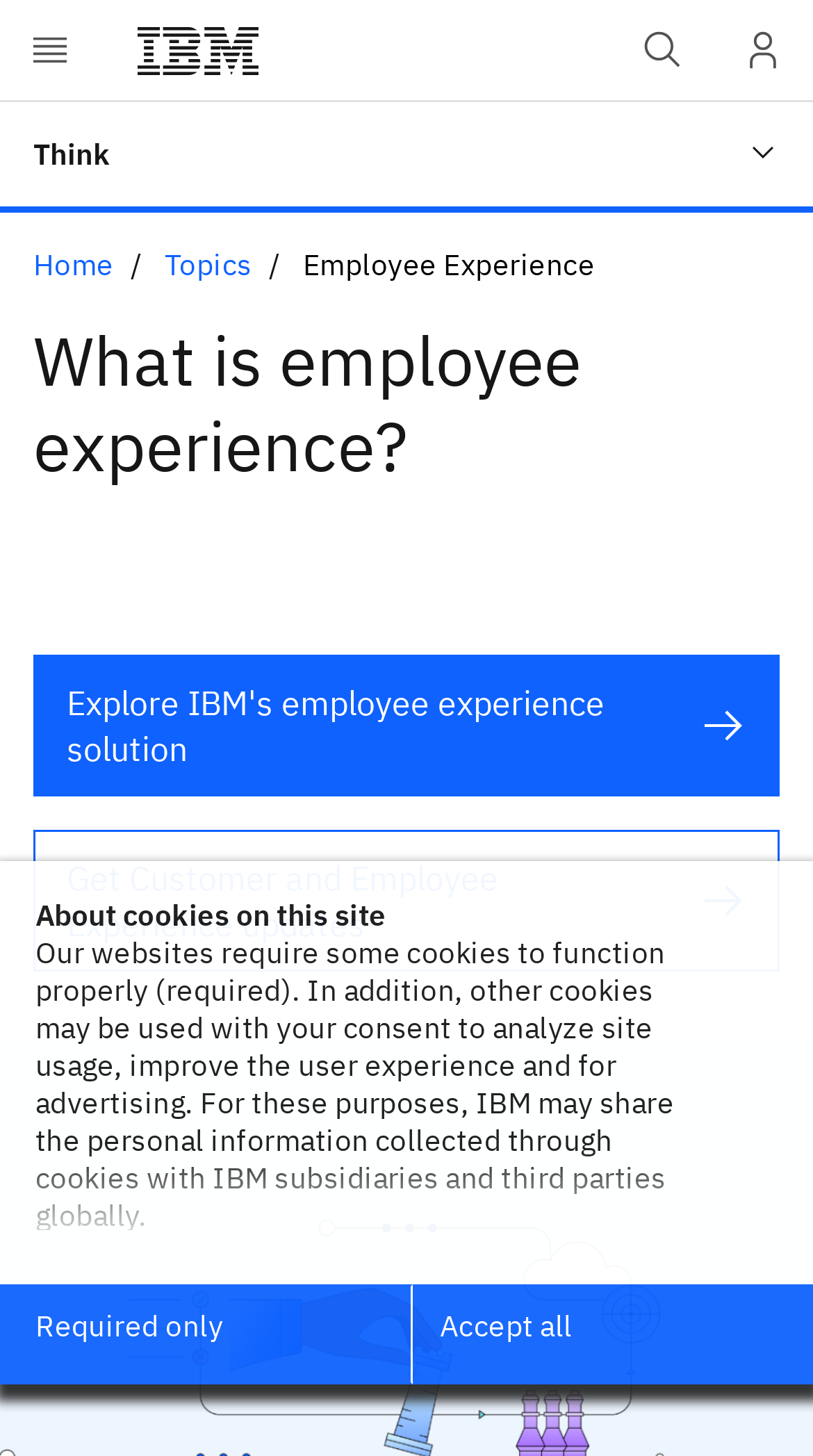Write a detailed summary of the webpage, including text, images, and layout.

The webpage is about employee experience, a holistic talent management approach. At the top left corner, there is a button to open the navigation menu, next to an IBM logo link. On the top right corner, there are two buttons: one to open the IBM search field and another for the user profile. Below these elements, there is a "Think" button that spans the entire width of the page.

The main content area has a series of links, including "Home" and "Topics", followed by a static text "Employee Experience". A heading "What is employee experience?" is displayed prominently, with a subheading of the same text below it.

Further down, there are two list items with buttons: "Explore IBM's employee experience solution" and "Get Customer and Employee Experience updates". Below these, there is a section about cookies on the site, which includes a static text explaining the use of cookies, followed by a button to review cookie preferences and a link to IBM's privacy statement.

Overall, the webpage has a simple and organized layout, with a focus on providing information about employee experience and related solutions.